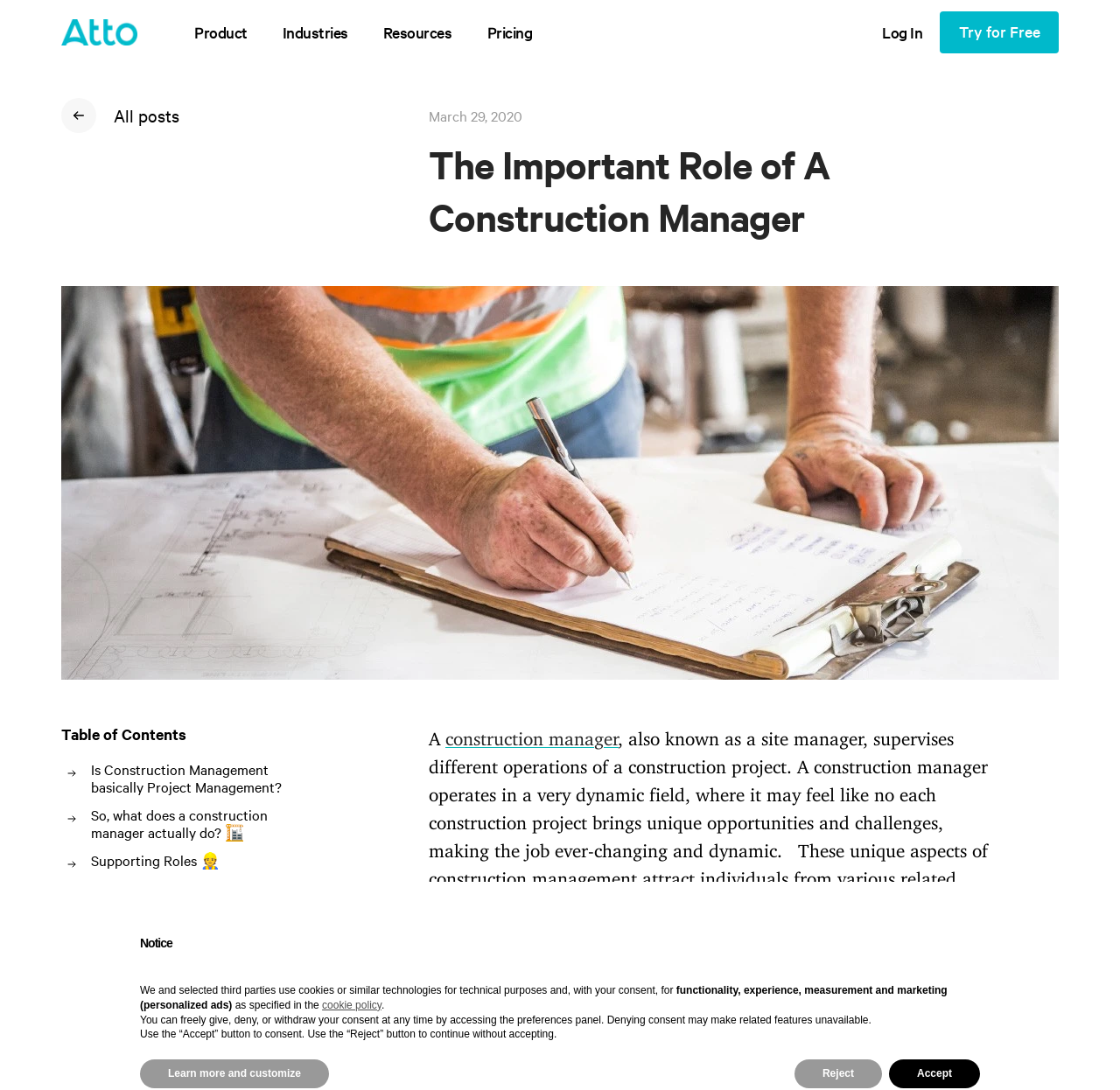Based on the provided description, "Learn more and customize", find the bounding box of the corresponding UI element in the screenshot.

[0.125, 0.972, 0.294, 0.998]